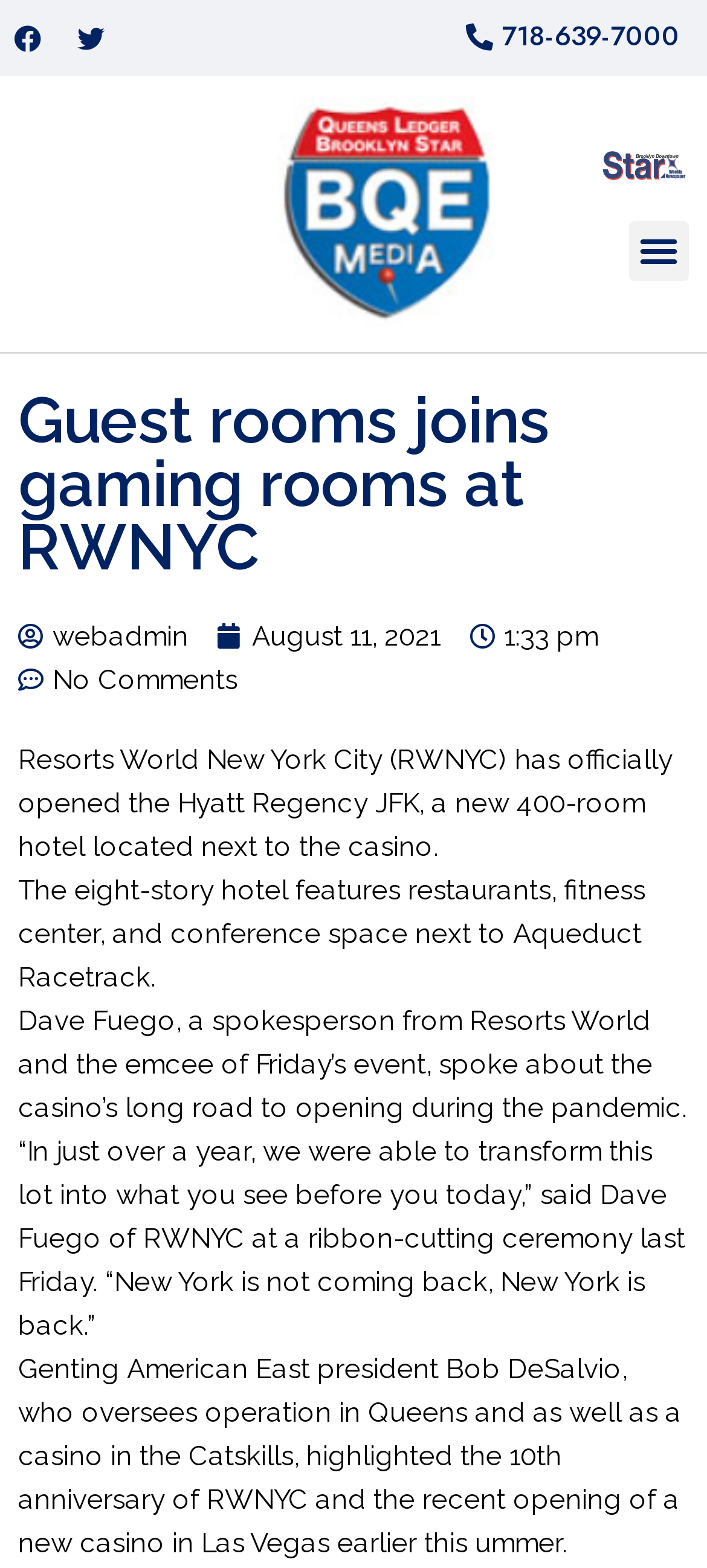Refer to the image and provide a thorough answer to this question:
What is the location of the Aqueduct Racetrack?

According to the webpage, the eight-story hotel features restaurants, fitness center, and conference space next to Aqueduct Racetrack.